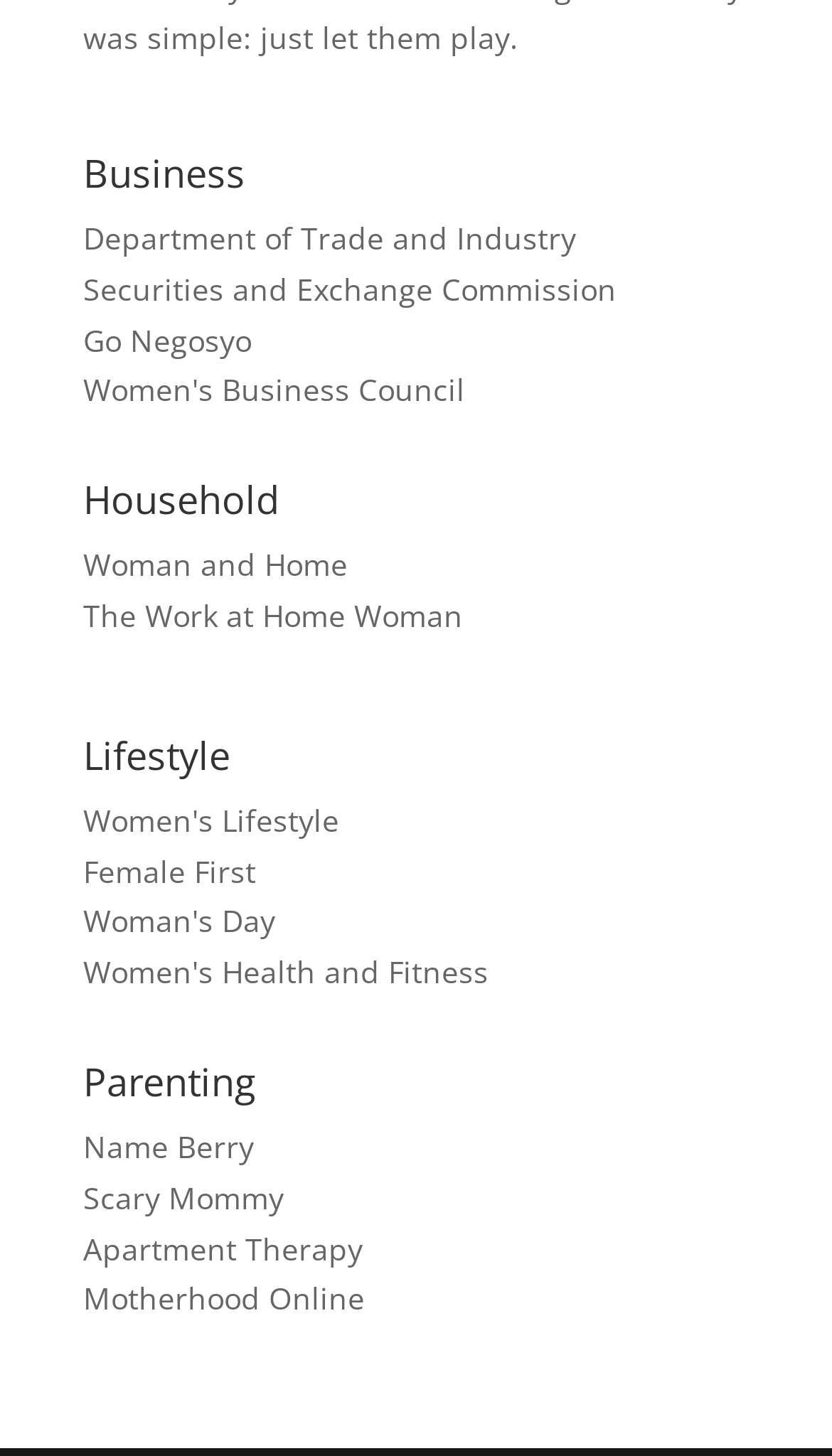Determine the bounding box coordinates of the clickable element to complete this instruction: "Check out Female First". Provide the coordinates in the format of four float numbers between 0 and 1, [left, top, right, bottom].

[0.1, 0.584, 0.308, 0.612]